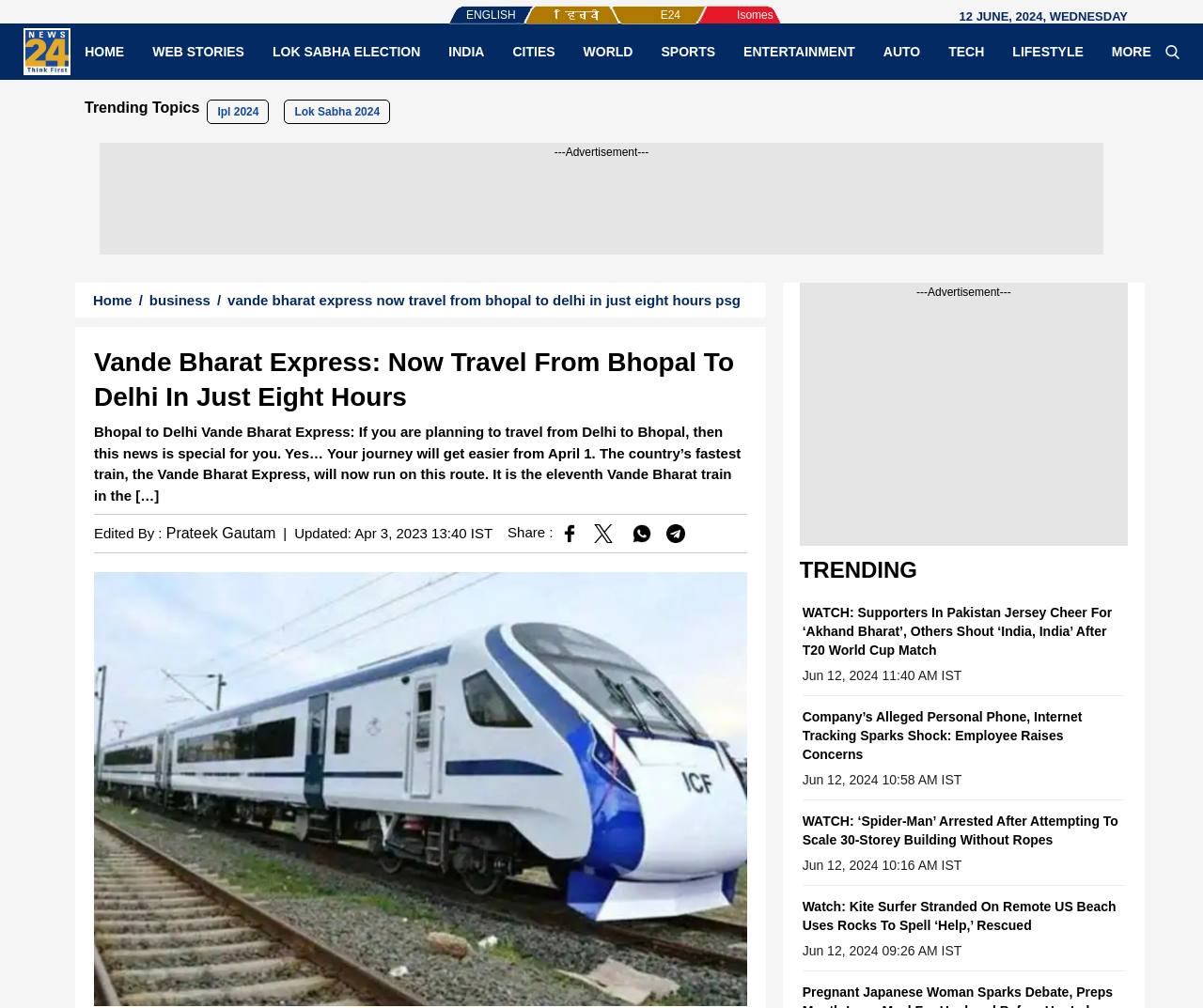Pinpoint the bounding box coordinates of the clickable area necessary to execute the following instruction: "Click on the 'Vande Bharat Express: Now Travel From Bhopal To Delhi In Just Eight Hours' heading". The coordinates should be given as four float numbers between 0 and 1, namely [left, top, right, bottom].

[0.078, 0.343, 0.621, 0.411]